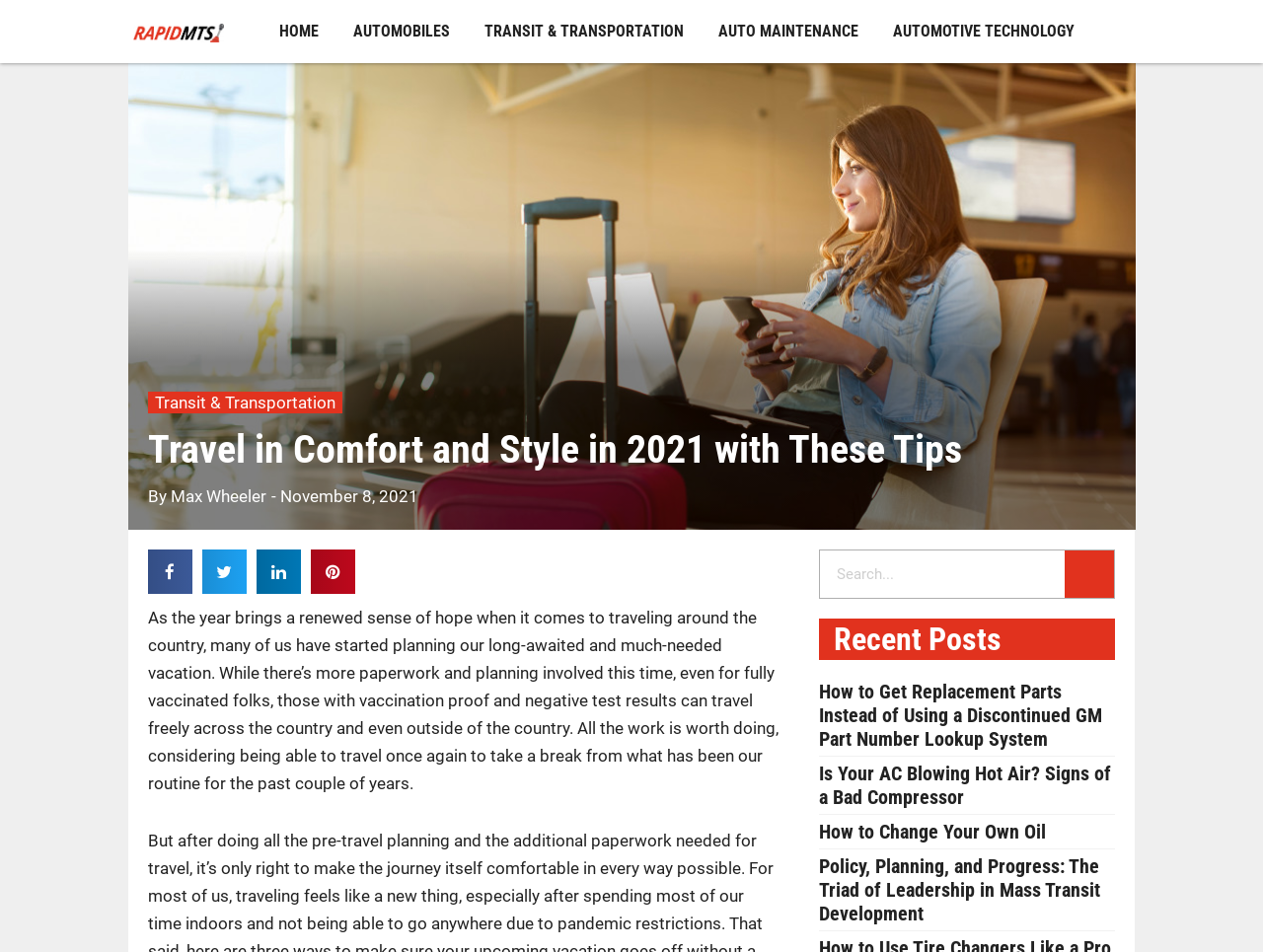What is the category of the first article in the Recent Posts section?
Look at the image and respond with a single word or a short phrase.

Automobiles